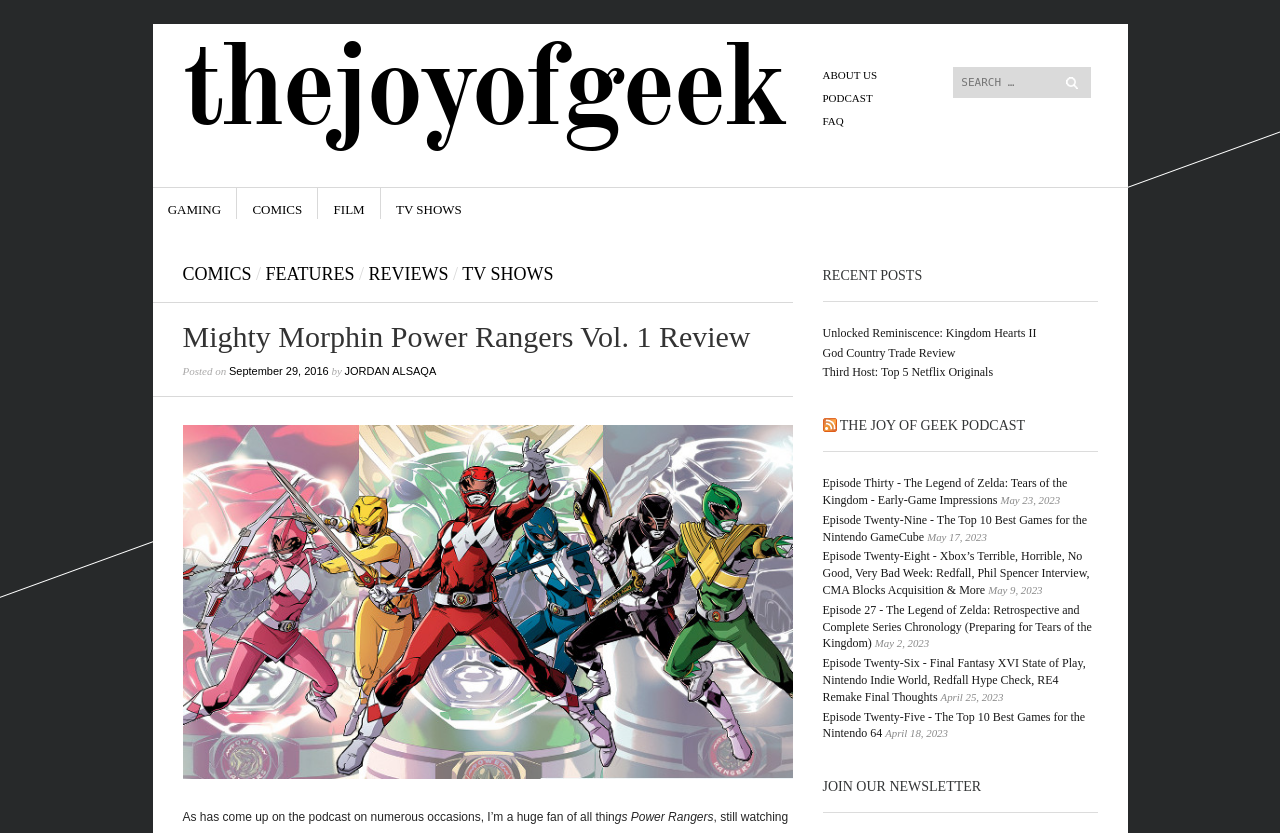Could you provide the bounding box coordinates for the portion of the screen to click to complete this instruction: "Subscribe to RSS THE JOY OF GEEK PODCAST"?

[0.643, 0.502, 0.801, 0.52]